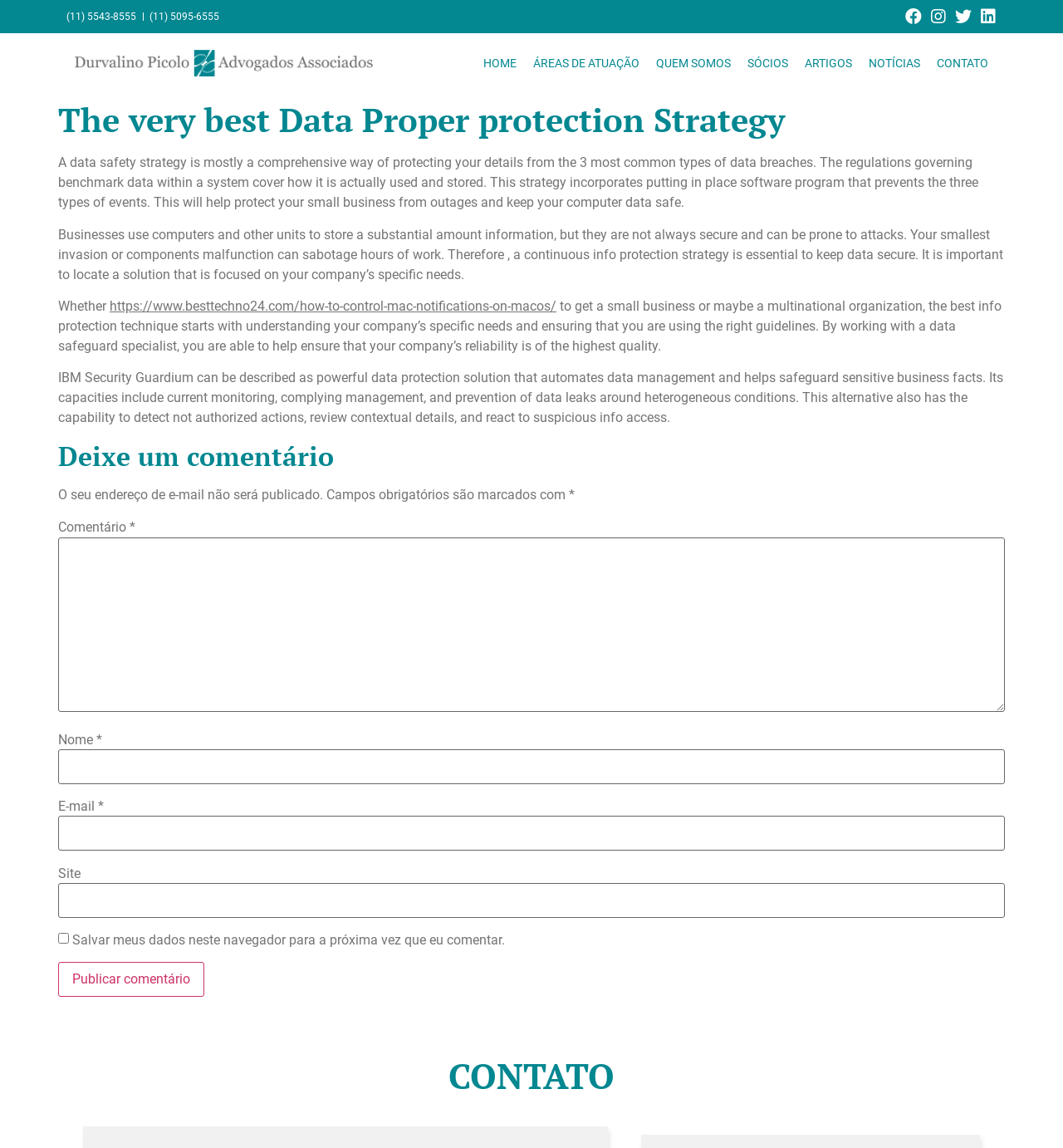What is the purpose of the 'Salvar meus dados neste navegador para a próxima vez que eu comentar' checkbox?
Using the details from the image, give an elaborate explanation to answer the question.

The checkbox 'Salvar meus dados neste navegador para a próxima vez que eu comentar' allows users to save their data in the browser for the next time they comment, so they don't have to fill in the same information again.